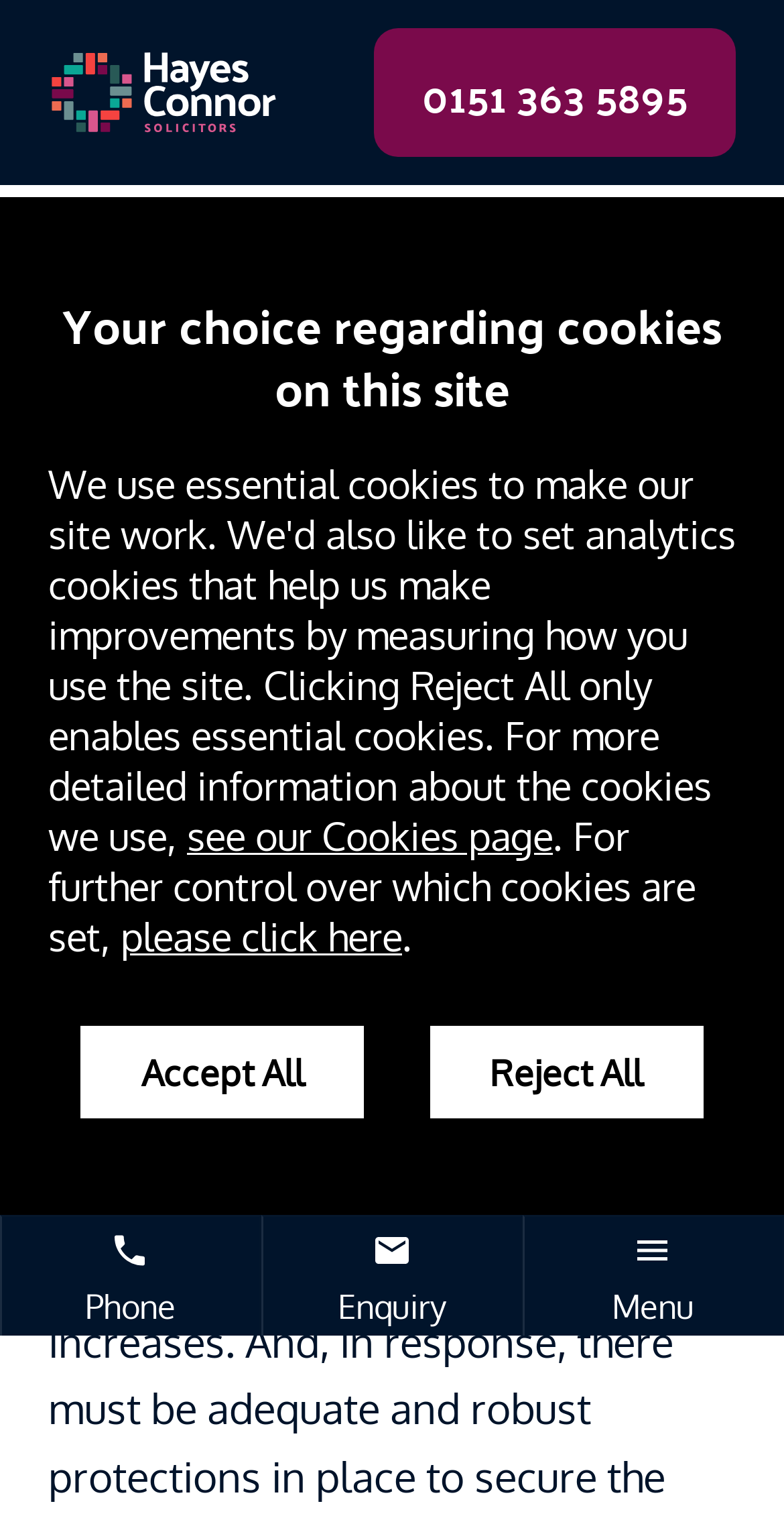Provide a thorough and detailed response to the question by examining the image: 
What is the phone number on the webpage?

I found the phone number by looking at the link element with the text '0151 363 5895' which is located at the top of the webpage.